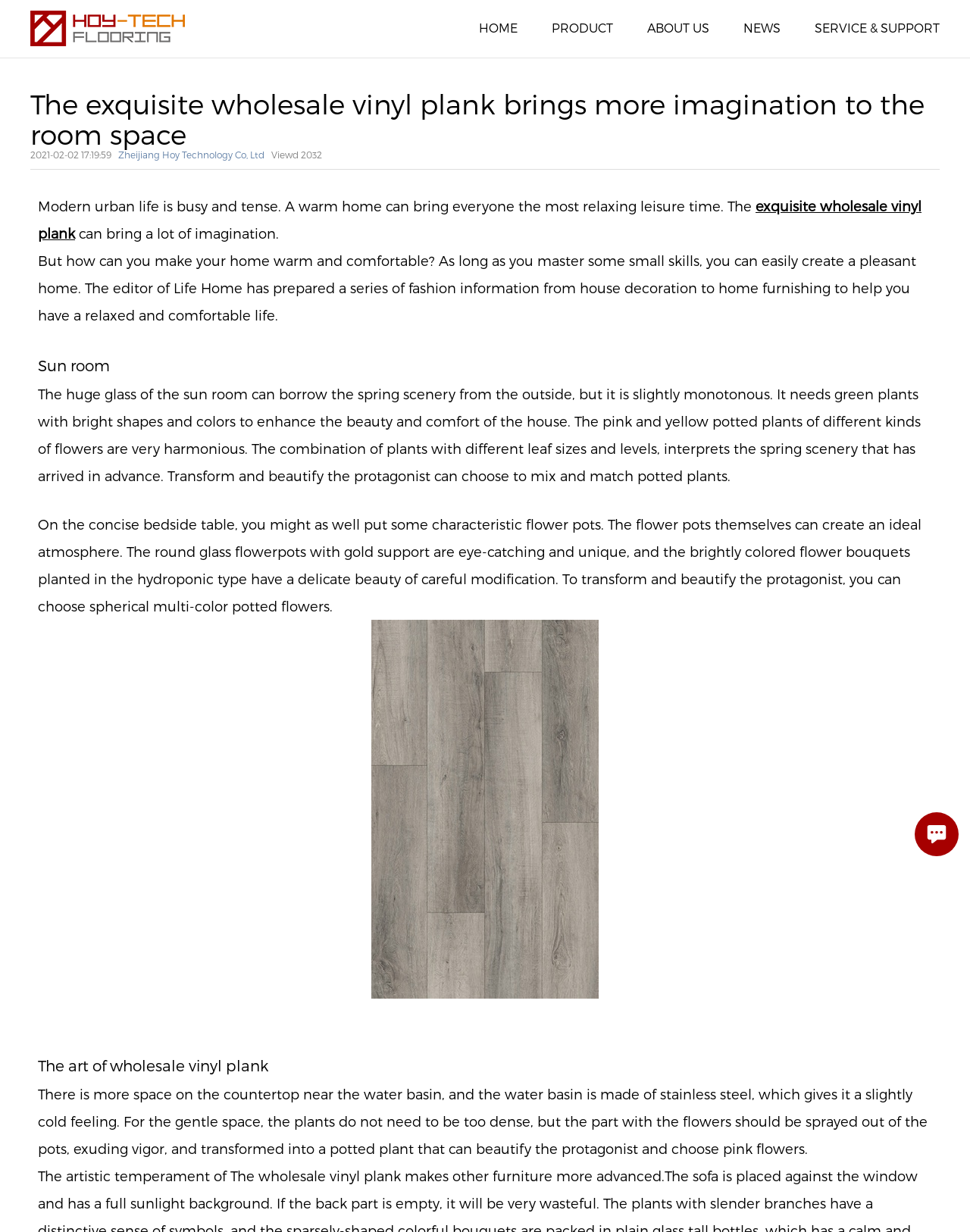Please locate the bounding box coordinates of the element's region that needs to be clicked to follow the instruction: "Contact us". The bounding box coordinates should be provided as four float numbers between 0 and 1, i.e., [left, top, right, bottom].

[0.943, 0.659, 0.988, 0.695]